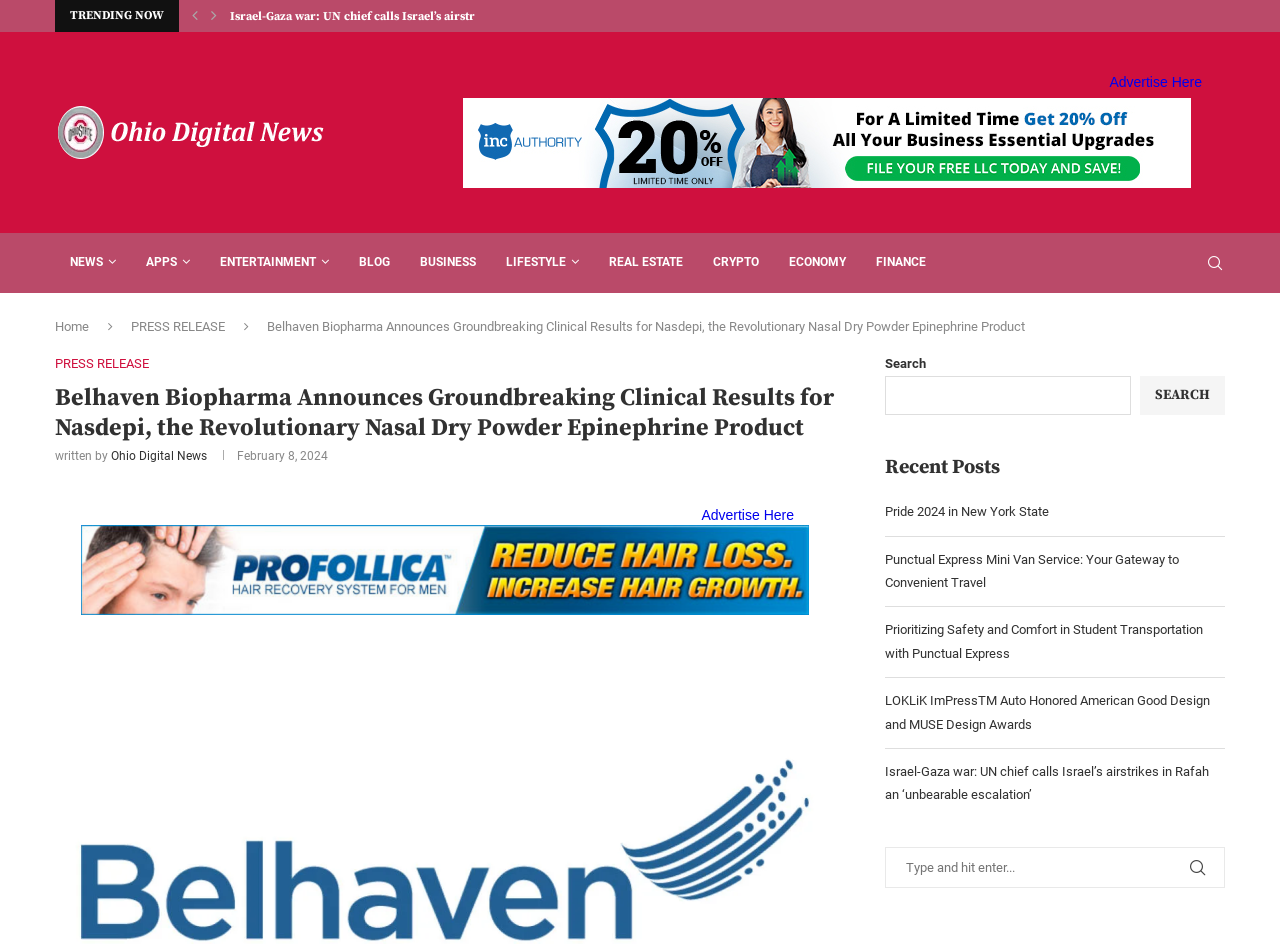Kindly determine the bounding box coordinates of the area that needs to be clicked to fulfill this instruction: "Search for something".

[0.941, 0.248, 0.957, 0.309]